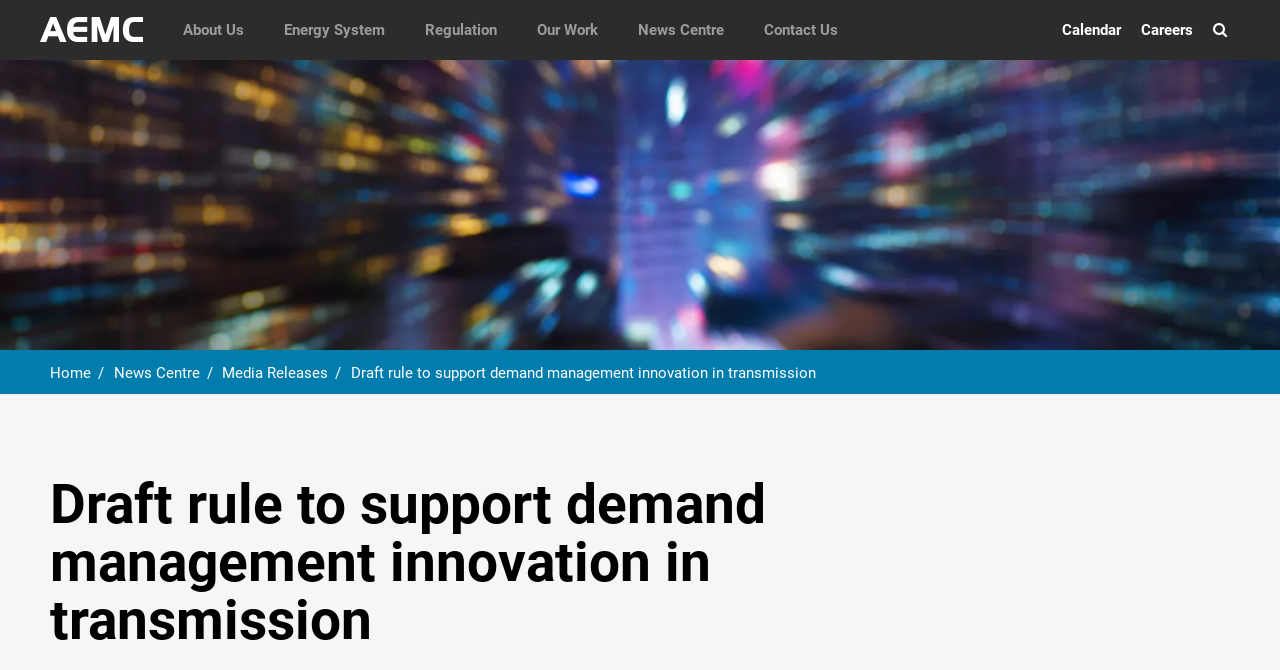Create a detailed summary of the webpage's content and design.

The webpage is about a draft rule proposed by the Australian Energy Market Commission (AEMC) to support demand management innovation in transmission. At the top left corner, there is an AEMC logo, which is an image linked to the AEMC homepage. Next to the logo, there are several links to different sections of the website, including "About Us", "Energy System", "Regulation", "Our Work", "News Centre", "Contact Us", "Calendar", "Careers", and "Search".

Below the top navigation bar, there is a breadcrumb navigation section that shows the current page's location in the website hierarchy. The breadcrumb trail starts with "Home" and ends with the current page, "Draft rule to support demand management innovation in transmission".

The main content of the webpage is headed by a large heading that repeats the title of the draft rule. The content of the page is not explicitly described in the accessibility tree, but based on the meta description, it likely contains information about the draft rule and how stakeholders can provide feedback.